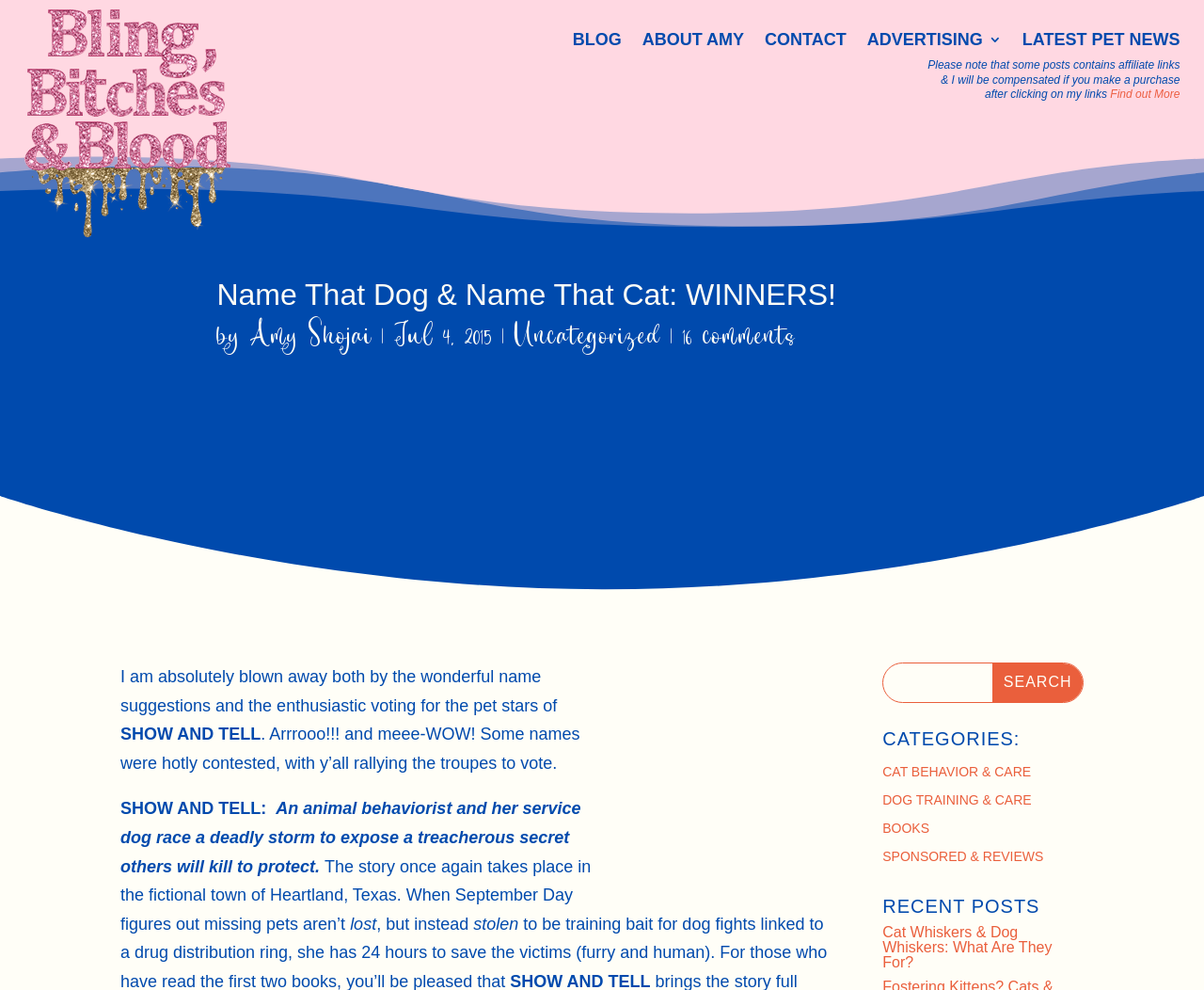Identify the bounding box coordinates for the UI element mentioned here: "Cat Behavior & Care". Provide the coordinates as four float values between 0 and 1, i.e., [left, top, right, bottom].

[0.733, 0.773, 0.856, 0.794]